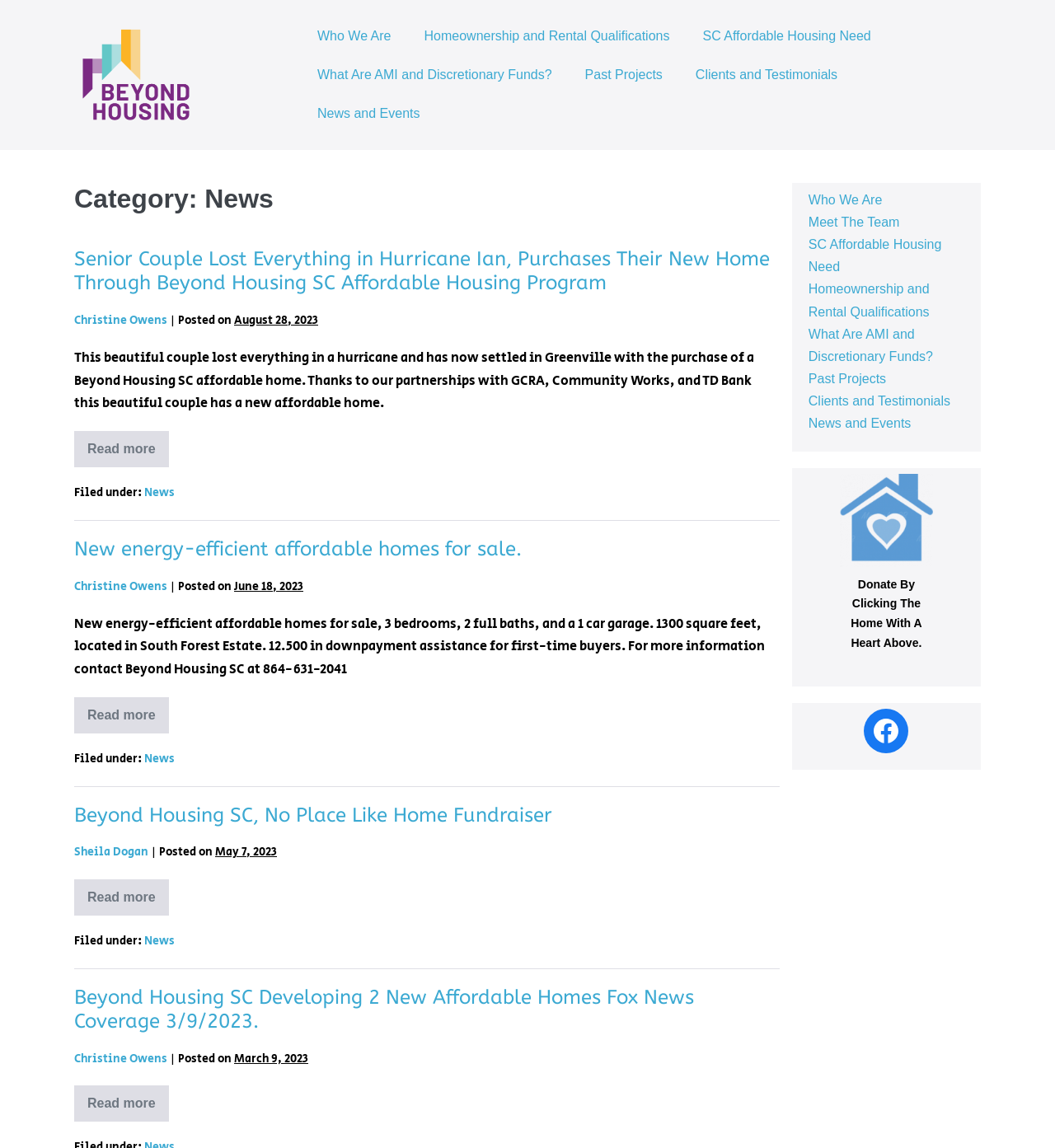Locate the bounding box coordinates of the area that needs to be clicked to fulfill the following instruction: "Click on the 'Who We Are' link". The coordinates should be in the format of four float numbers between 0 and 1, namely [left, top, right, bottom].

[0.285, 0.014, 0.386, 0.048]